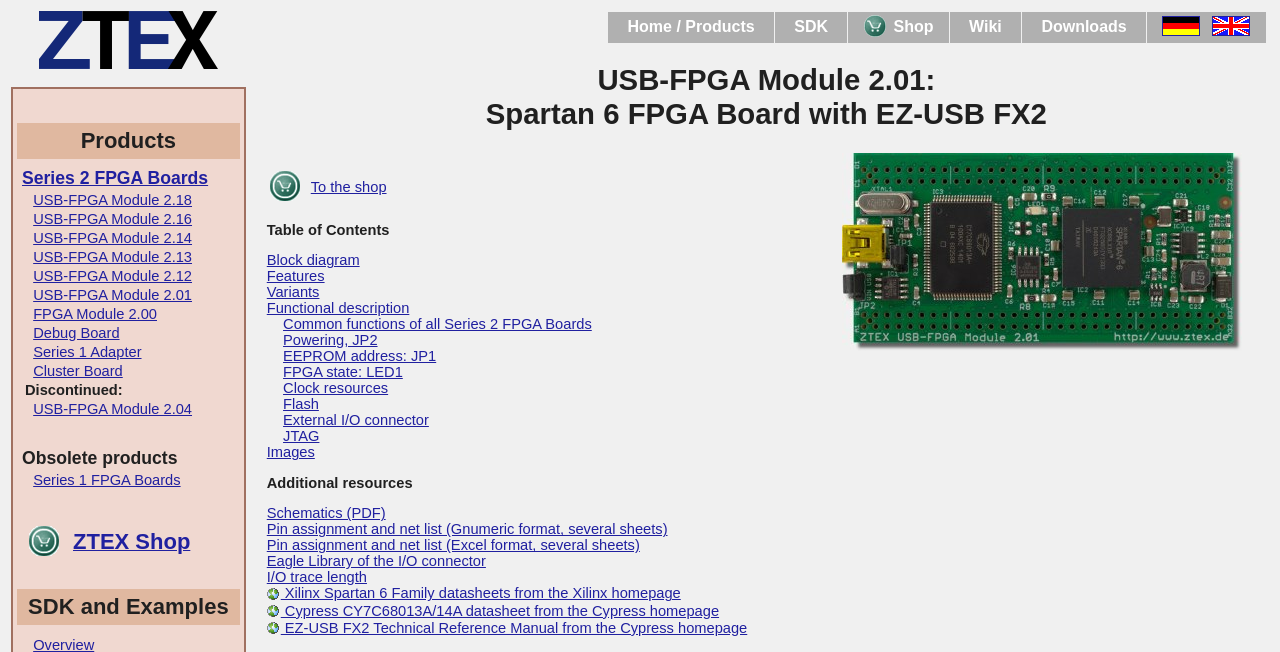Can you find the bounding box coordinates of the area I should click to execute the following instruction: "Click on the 'Series 2 FPGA Boards' link"?

[0.017, 0.257, 0.163, 0.288]